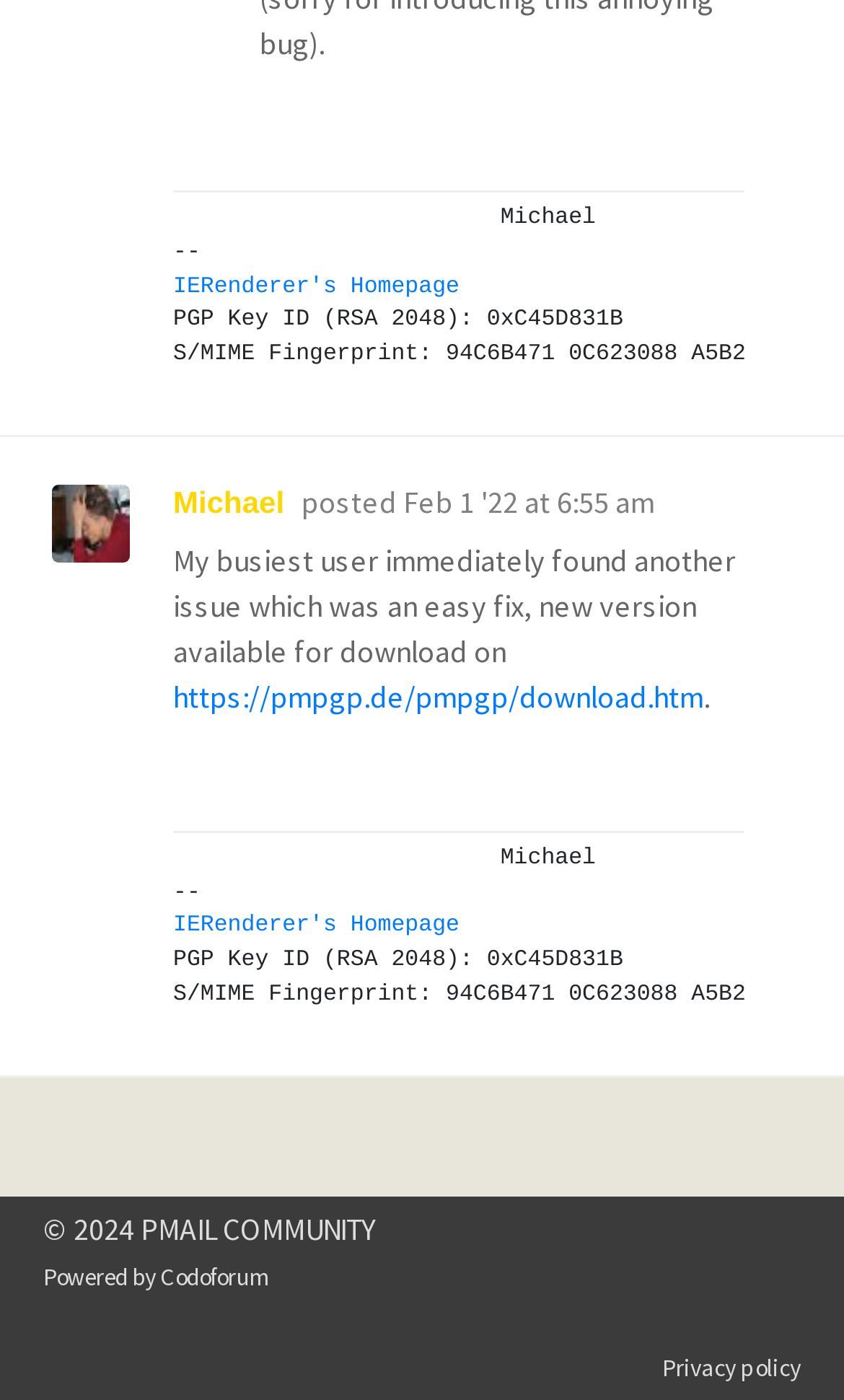What is the name of the forum software used by this website?
Kindly give a detailed and elaborate answer to the question.

The footer of the webpage contains the text 'Powered by Codoforum', indicating that this website uses Codoforum as its forum software.